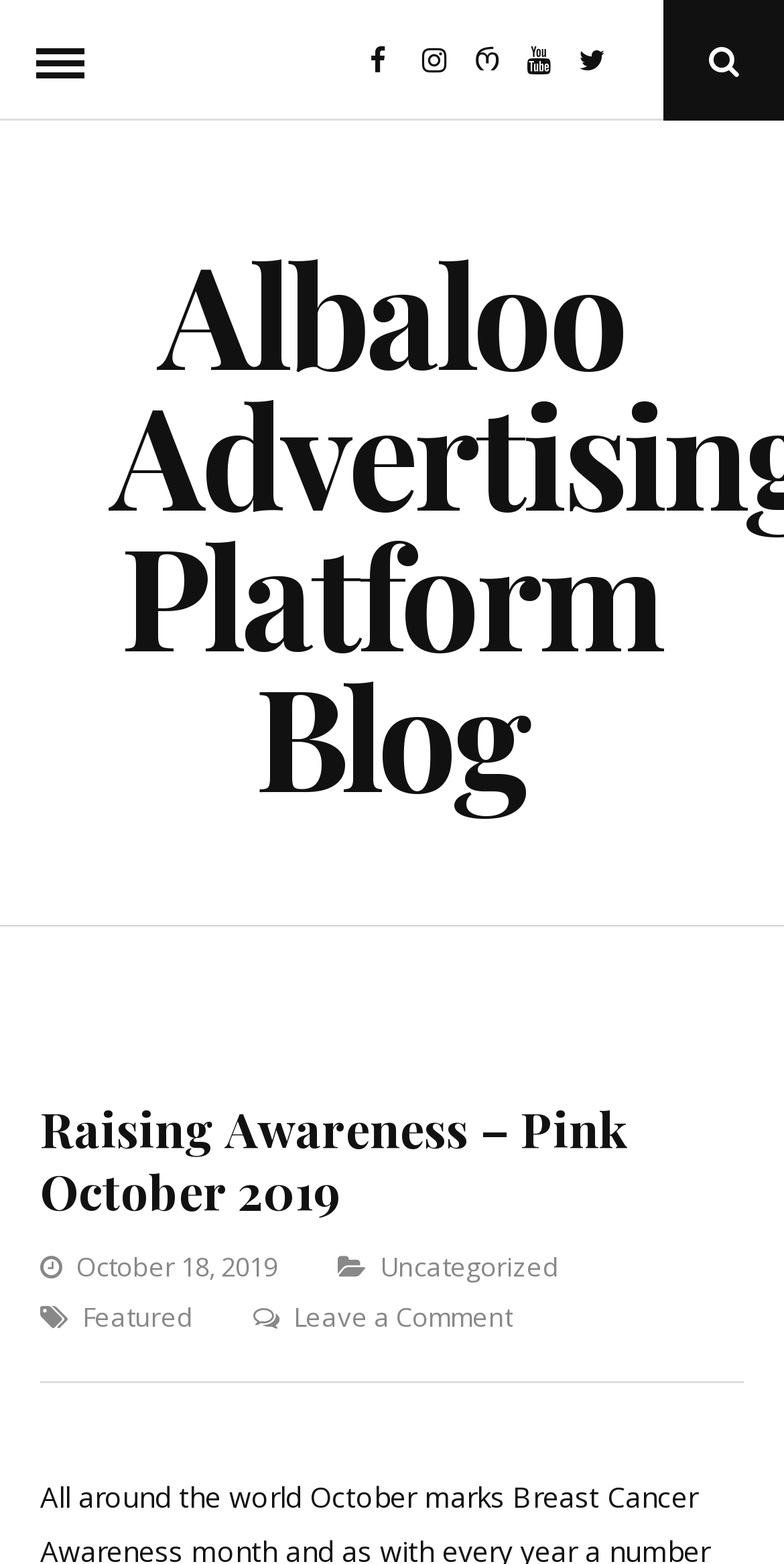Present a detailed account of what is displayed on the webpage.

The webpage is about Breast Cancer Awareness month, specifically highlighting the events and activities planned throughout October. At the top left corner, there is a "Menu" button. To the right of the "Menu" button, there is a "Social Links Menu" navigation section, which contains five social media links: Facebook, Instagram, Email, Youtube, and Twitter. These links are aligned horizontally and are positioned at the top of the page.

On the top right corner, there is a search button with an icon. Below the search button, there is a header section that spans almost the entire width of the page. The header section contains a heading that reads "Raising Awareness – Pink October 2019". Below the heading, there is a link indicating the date "October 18, 2019". To the right of the date, there is a "Categories" label, followed by two links: "Uncategorized" and "Featured". Further down, there is a link that reads "Leave a Comment on Raising Awareness – Pink October 2019".